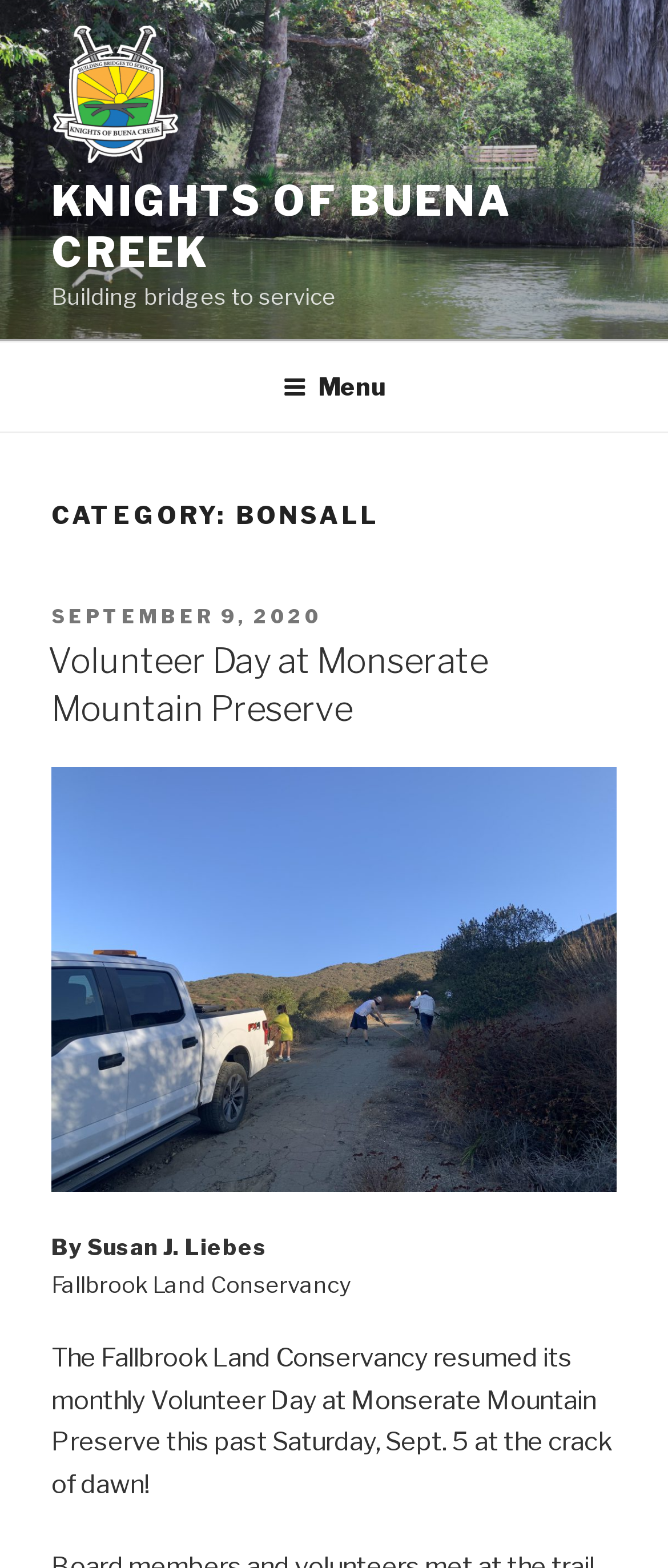Determine the bounding box coordinates for the UI element matching this description: "Menu".

[0.386, 0.22, 0.614, 0.274]